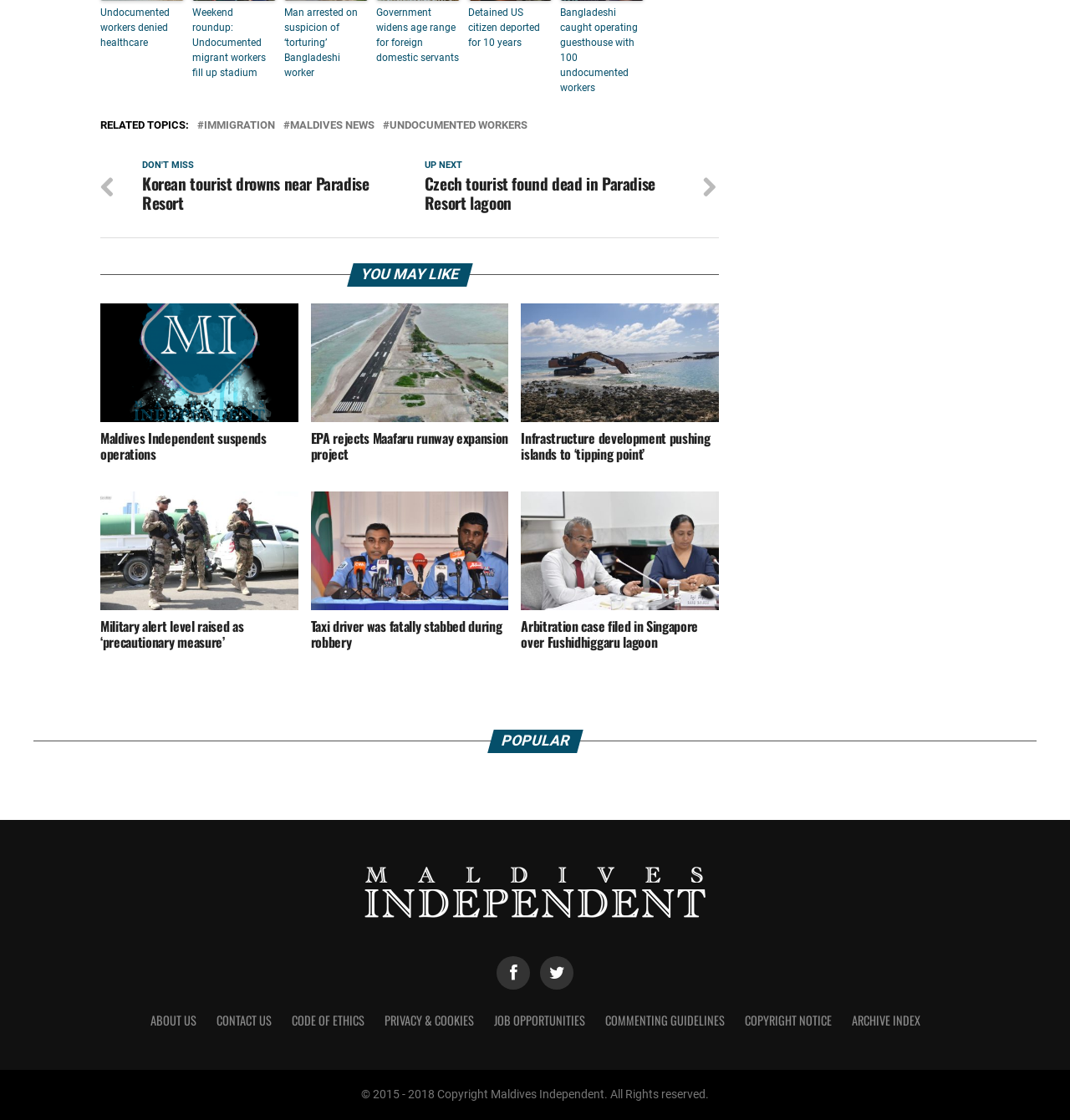Please provide the bounding box coordinates for the element that needs to be clicked to perform the following instruction: "Visit Paknic homepage". The coordinates should be given as four float numbers between 0 and 1, i.e., [left, top, right, bottom].

None